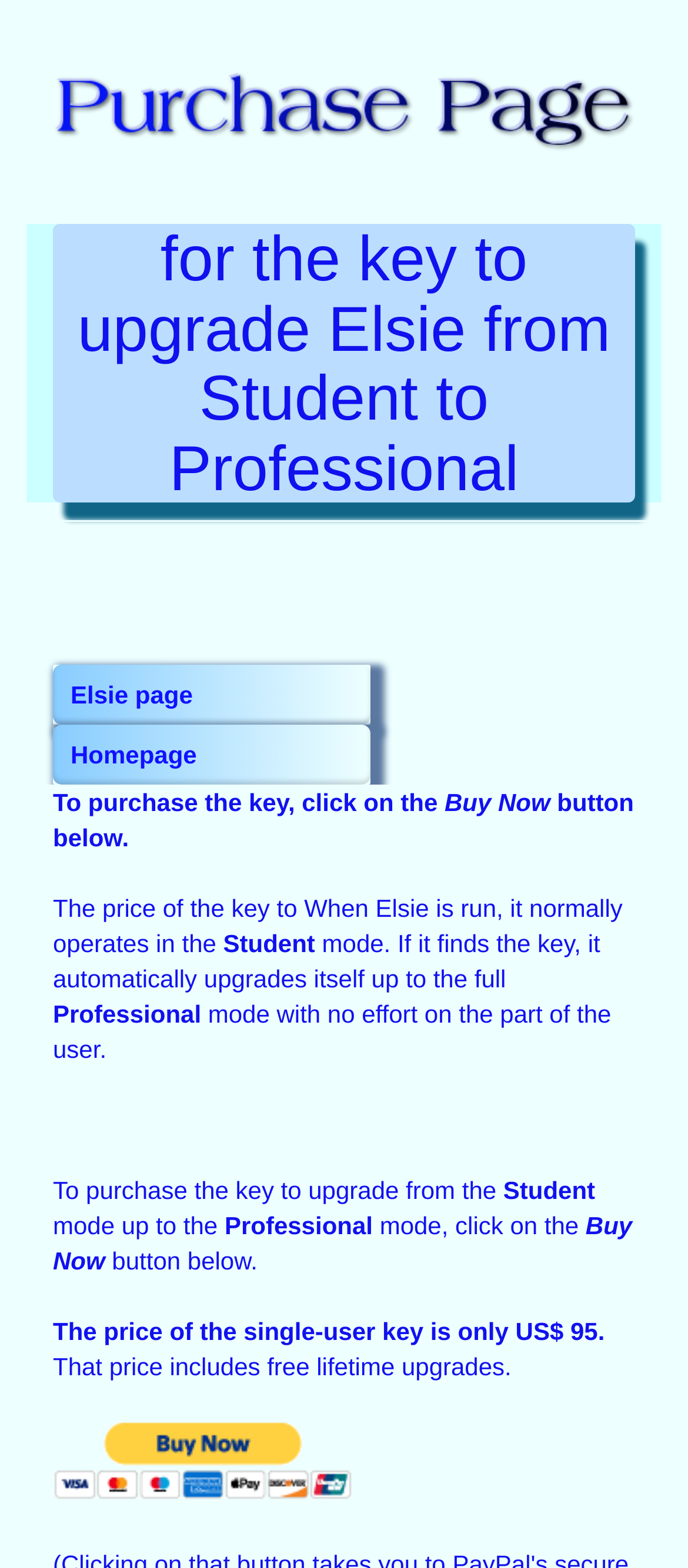What is the purpose of the key?
Provide an in-depth and detailed answer to the question.

The purpose of the key is to upgrade Elsie from Student mode to Professional mode, as mentioned in the heading and the text on the page.